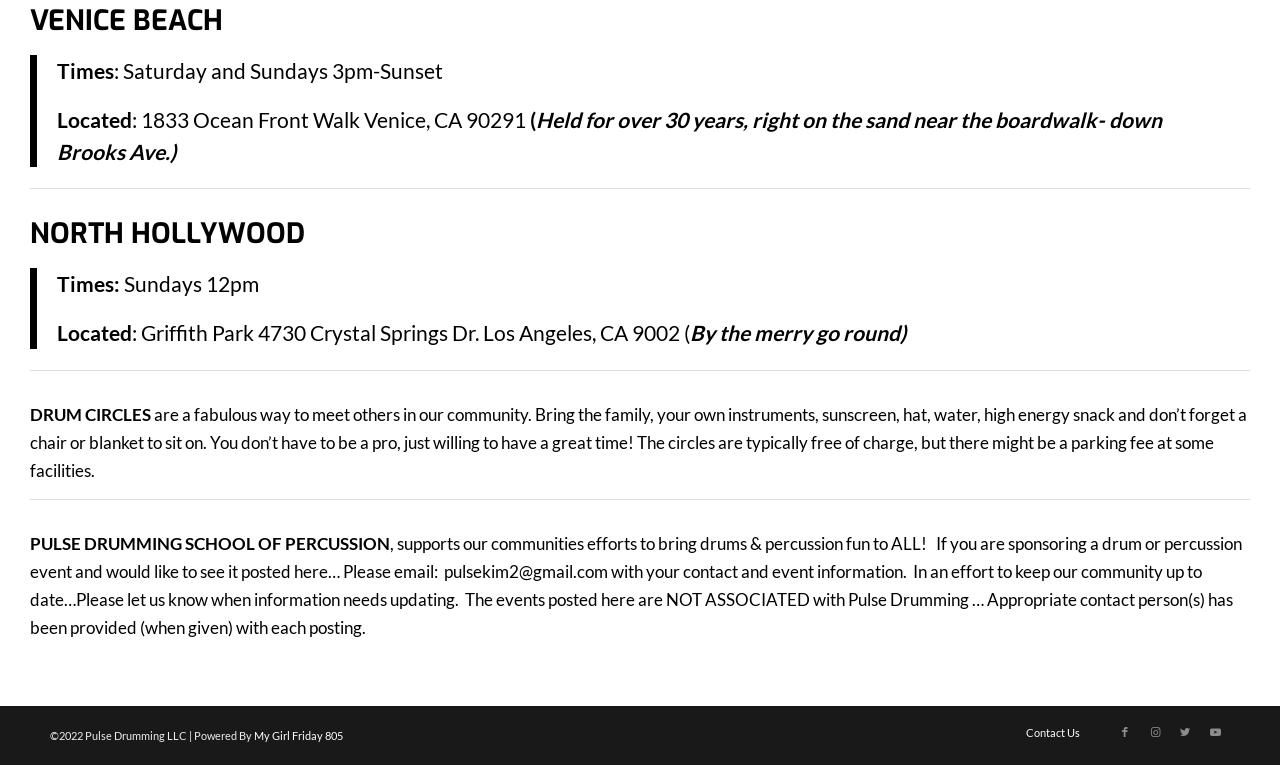Given the description: "My Girl Friday 805", determine the bounding box coordinates of the UI element. The coordinates should be formatted as four float numbers between 0 and 1, [left, top, right, bottom].

[0.198, 0.953, 0.268, 0.97]